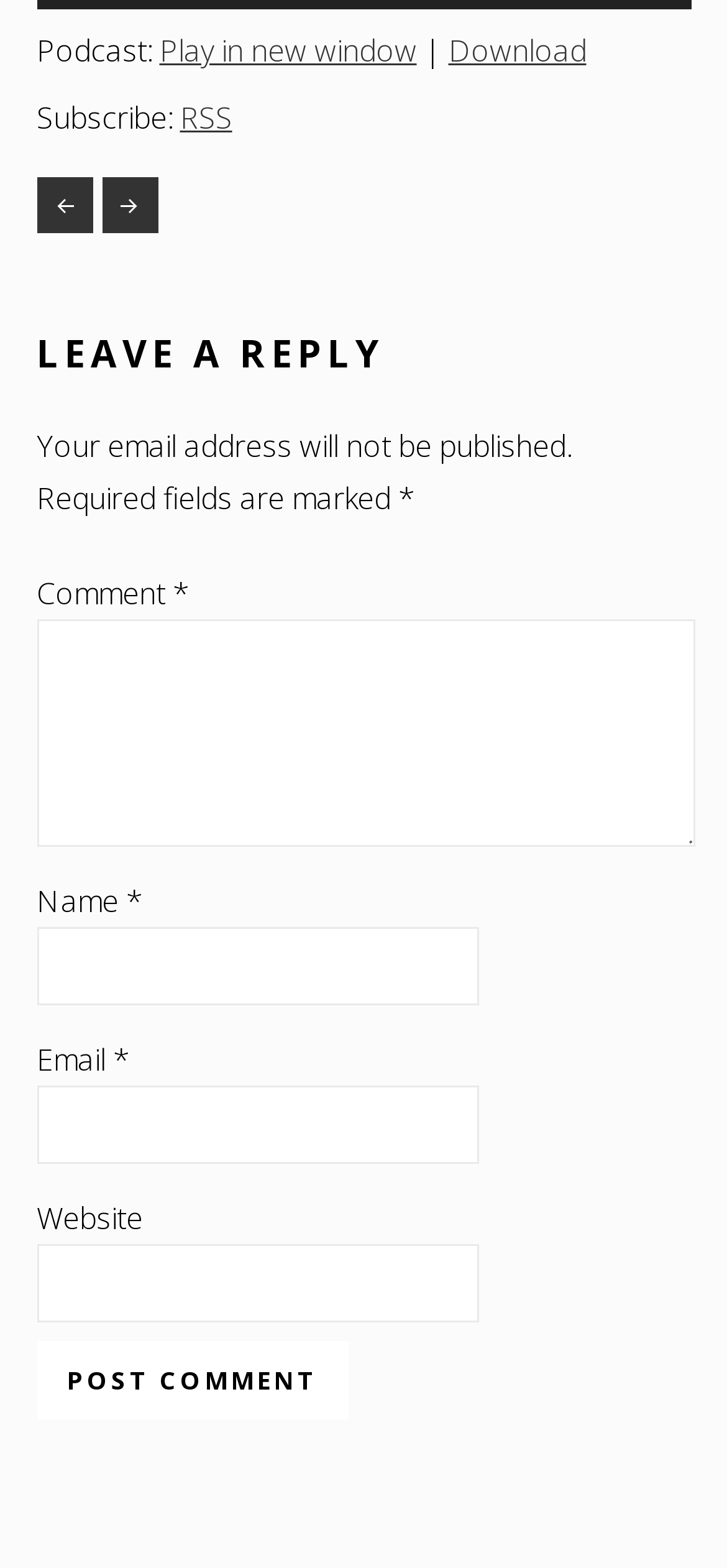Refer to the image and provide an in-depth answer to the question: 
What is the title of the podcast?

The webpage does not provide a title for the podcast. It only provides options to play, download, and subscribe to the podcast.